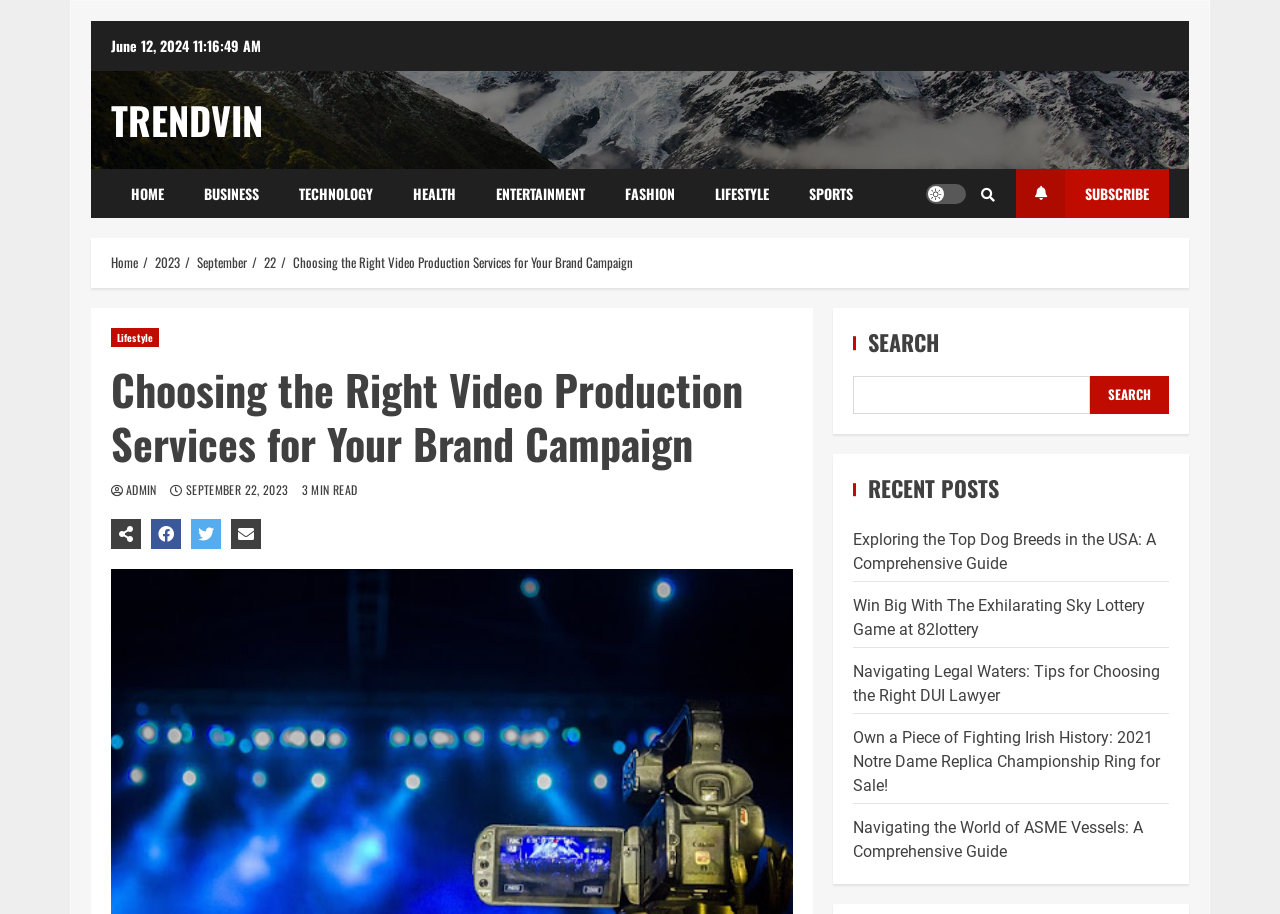Please provide a brief answer to the question using only one word or phrase: 
What is the date of the current article?

September 22, 2023